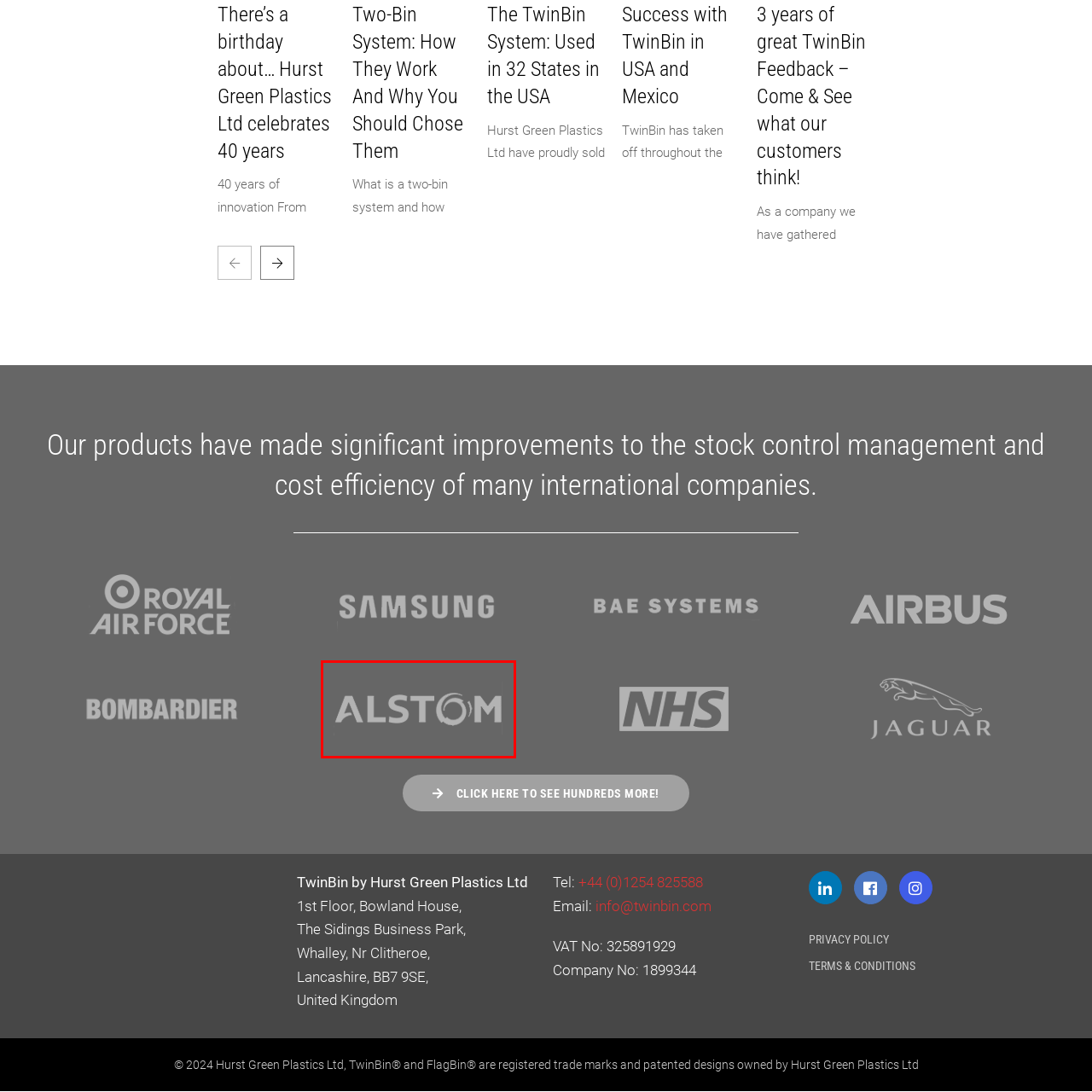Give an in-depth description of the image highlighted with the red boundary.

The image showcases the logo of Alstom, a prominent global leader in rail transport and mobility solutions. Alstom is known for its commitment to innovation, sustainability, and efficient public transportation systems. This logo represents the company's dedication to enhancing rail infrastructure and services worldwide, reflecting its role in advancing technology and environmental stewardship in the transportation sector. The Alstom logo is prominently positioned among other significant brands, symbolizing collaboration and partnerships in improving global mobility.